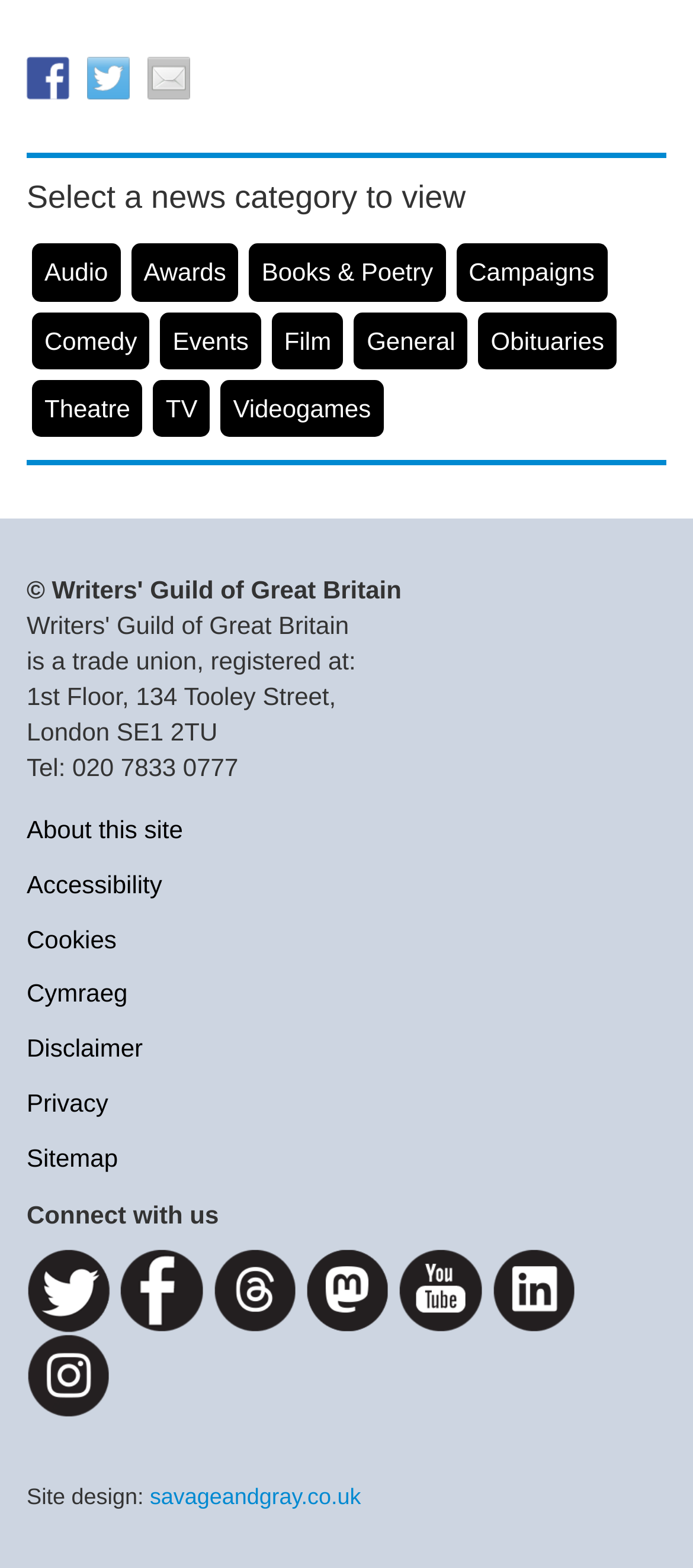Please determine the bounding box coordinates for the element that should be clicked to follow these instructions: "Learn more about this site".

[0.038, 0.52, 0.264, 0.538]